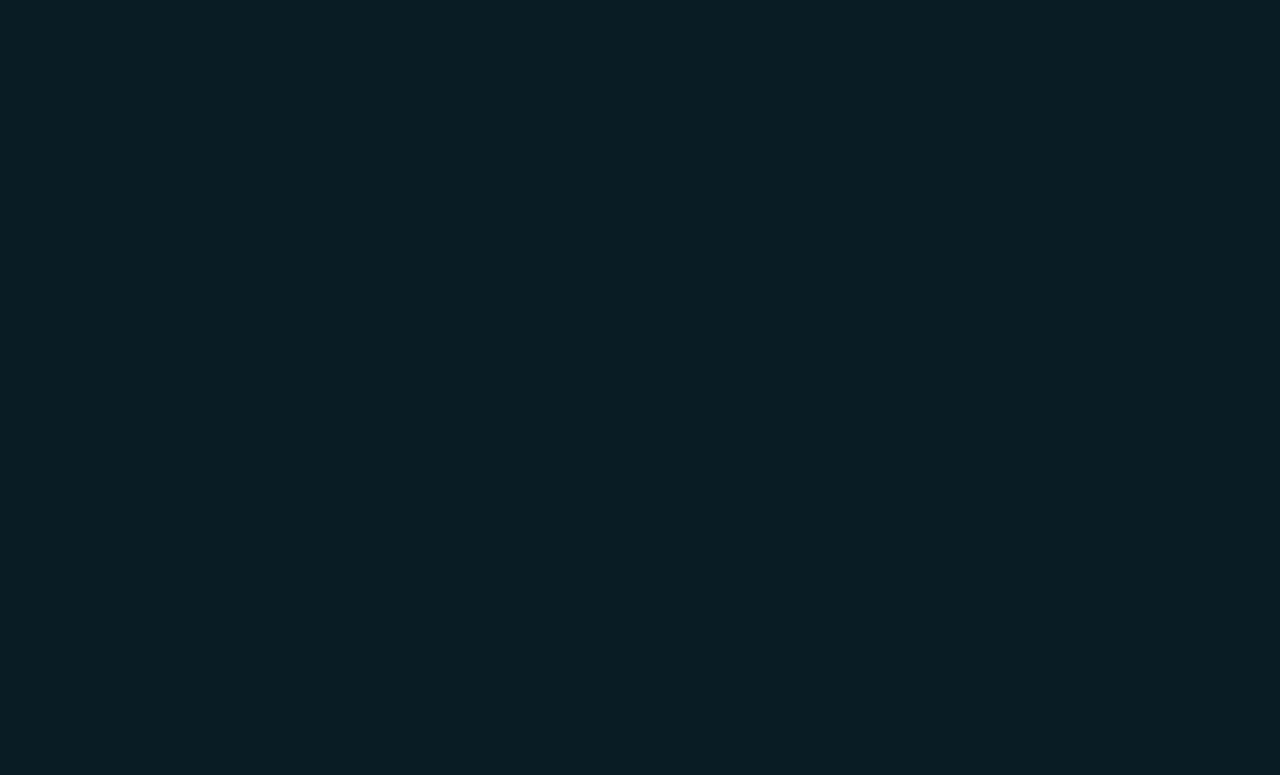Locate the bounding box coordinates of the clickable area to execute the instruction: "View Privacy Policy". Provide the coordinates as four float numbers between 0 and 1, represented as [left, top, right, bottom].

[0.044, 0.924, 0.159, 0.955]